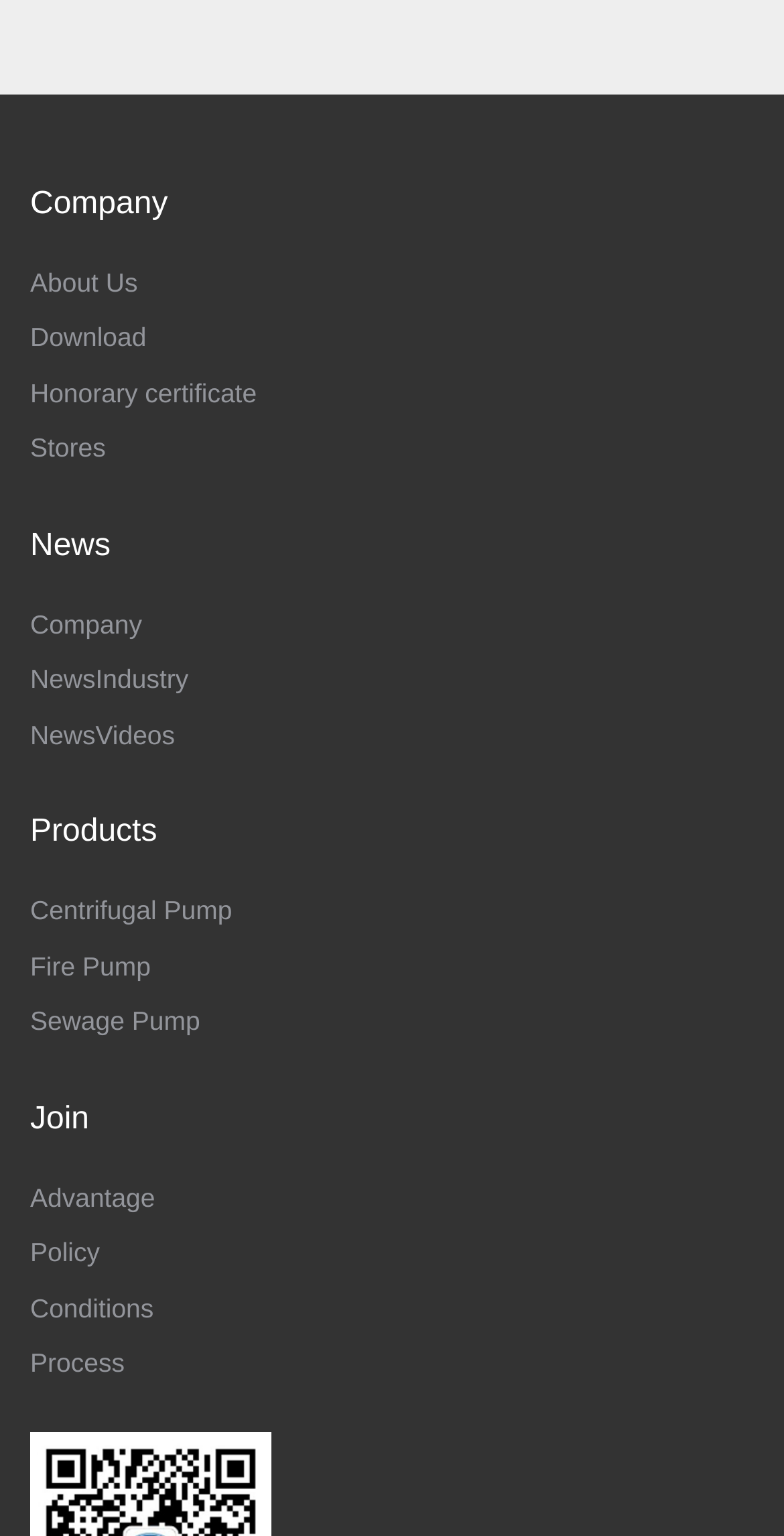Determine the bounding box coordinates for the UI element matching this description: "NewsIndustry".

[0.038, 0.433, 0.24, 0.452]